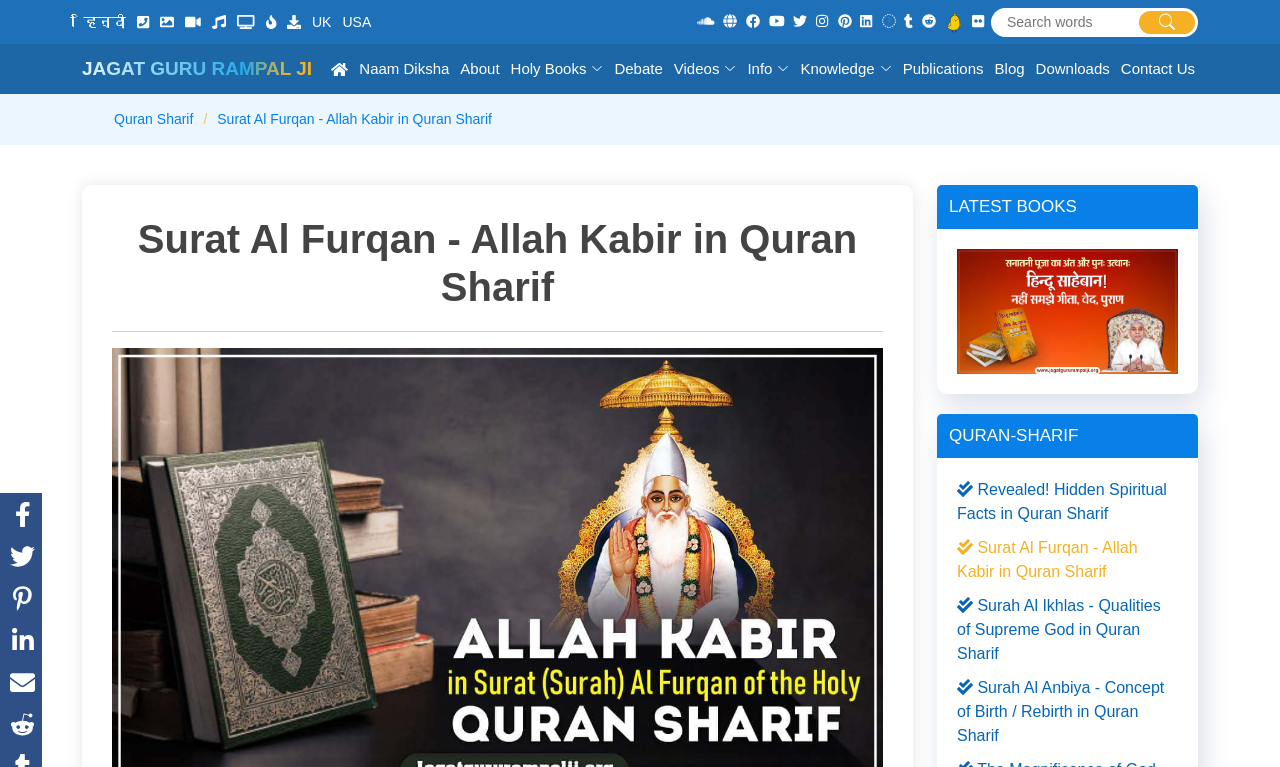Summarize the webpage with intricate details.

This webpage is about Quran Sharif, specifically Surat Al Furqan, and Allah Kabir. At the top, there are several links to different sections of the website, including "Contact Us", "Photo Gallery", "Video Archive", and more. Each of these links has a corresponding image.

Below these links, there is a search bar with a button to submit a search query. To the right of the search bar, there are several social media links to share the page on Facebook, Twitter, Pinterest, LinkedIn, and more.

The main content of the page is divided into several sections. The first section has a heading "Surat Al Furqan - Allah Kabir in Quran Sharif" and a separator line below it. This section appears to be the main topic of the page, discussing Allah Kabir who created the universe in 6 days and took rest on his throne.

To the right of this section, there is a column with several links to other related topics, including "Naam Diksha", "About", "Holy Books", and more. Below this column, there is a section with a heading "LATEST BOOKS" and three groups of links with images, each representing a book.

Further down the page, there is another section with a heading "QURAN-SHARIF" and several links to different Surahs, including "Revealed! Hidden Spiritual Facts in Quran Sharif", "Surat Al Furqan - Allah Kabir in Quran Sharif", and more.